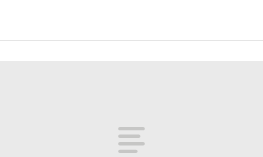When was the blog post published?
Refer to the image and provide a concise answer in one word or phrase.

September 28, 2020